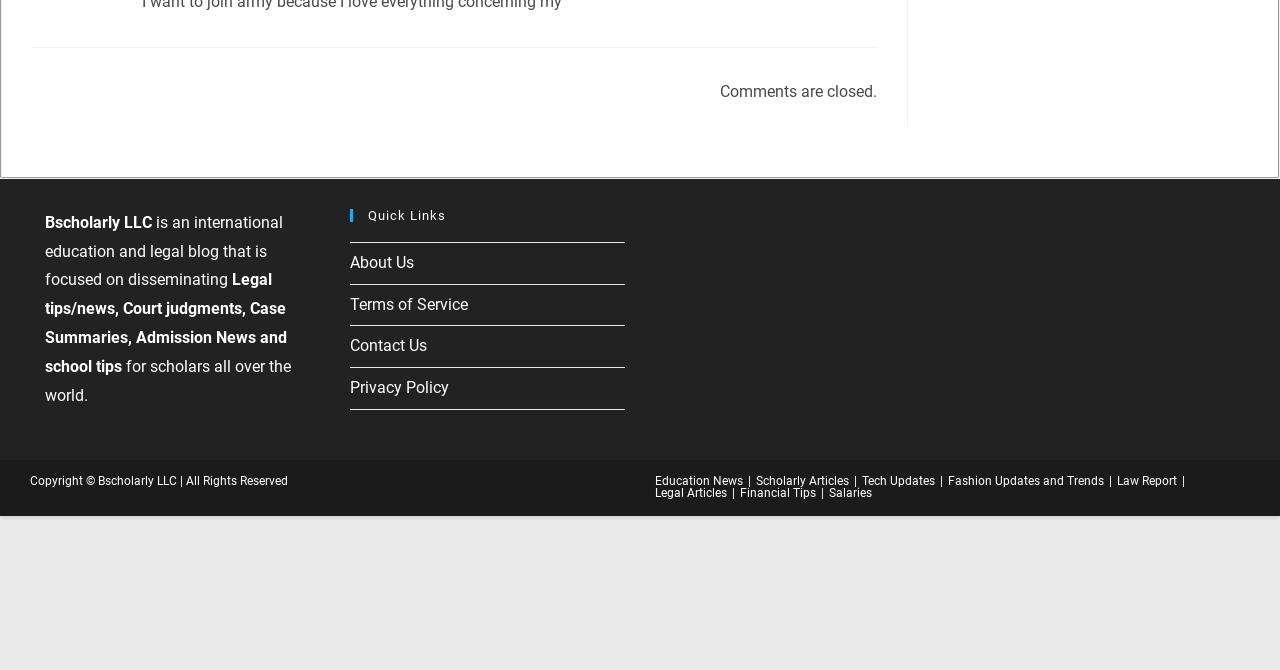Locate the bounding box coordinates of the element to click to perform the following action: 'check Copyright information'. The coordinates should be given as four float values between 0 and 1, in the form of [left, top, right, bottom].

[0.023, 0.708, 0.225, 0.729]